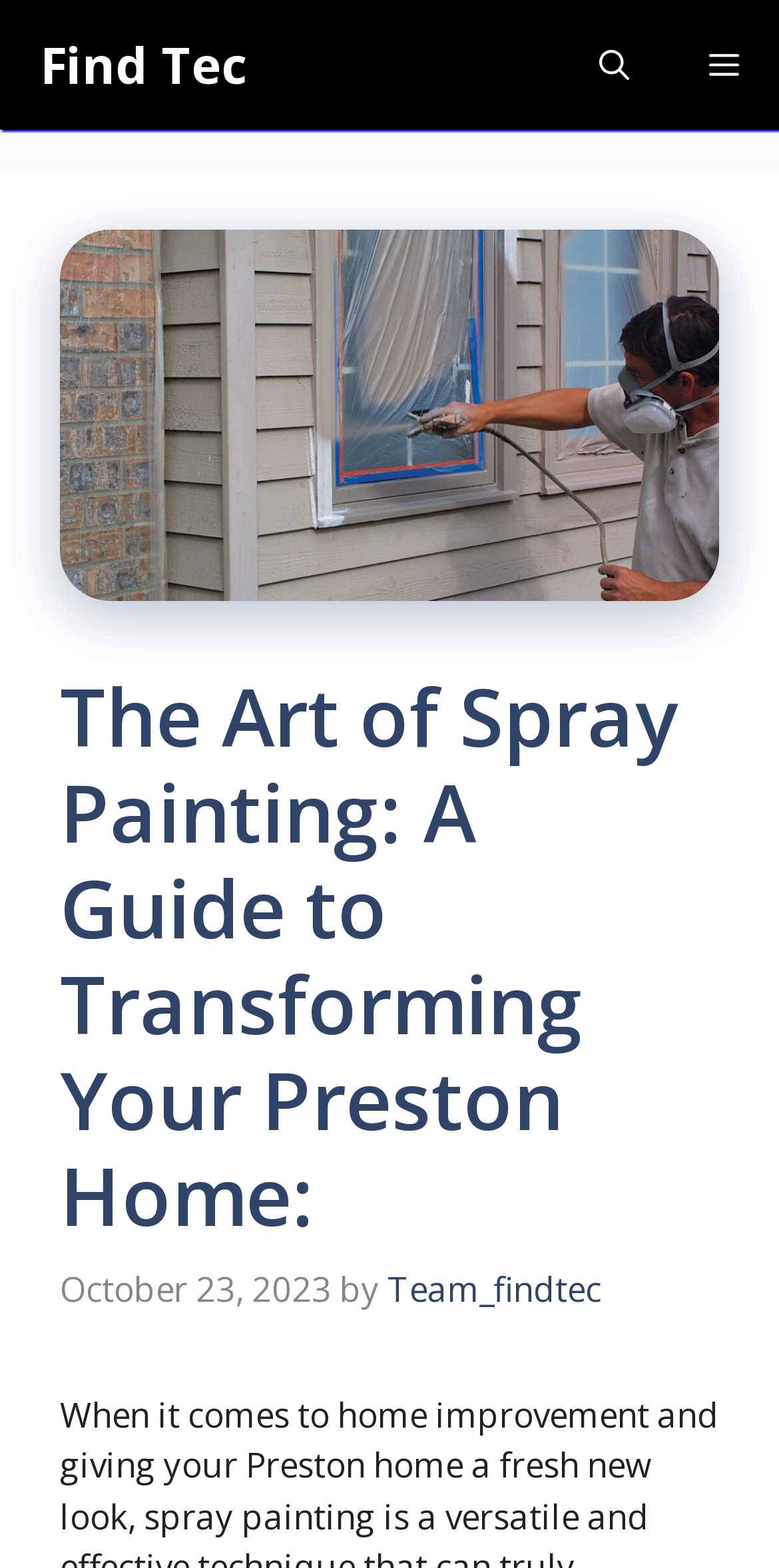What is the date of the article?
Look at the image and answer with only one word or phrase.

October 23, 2023